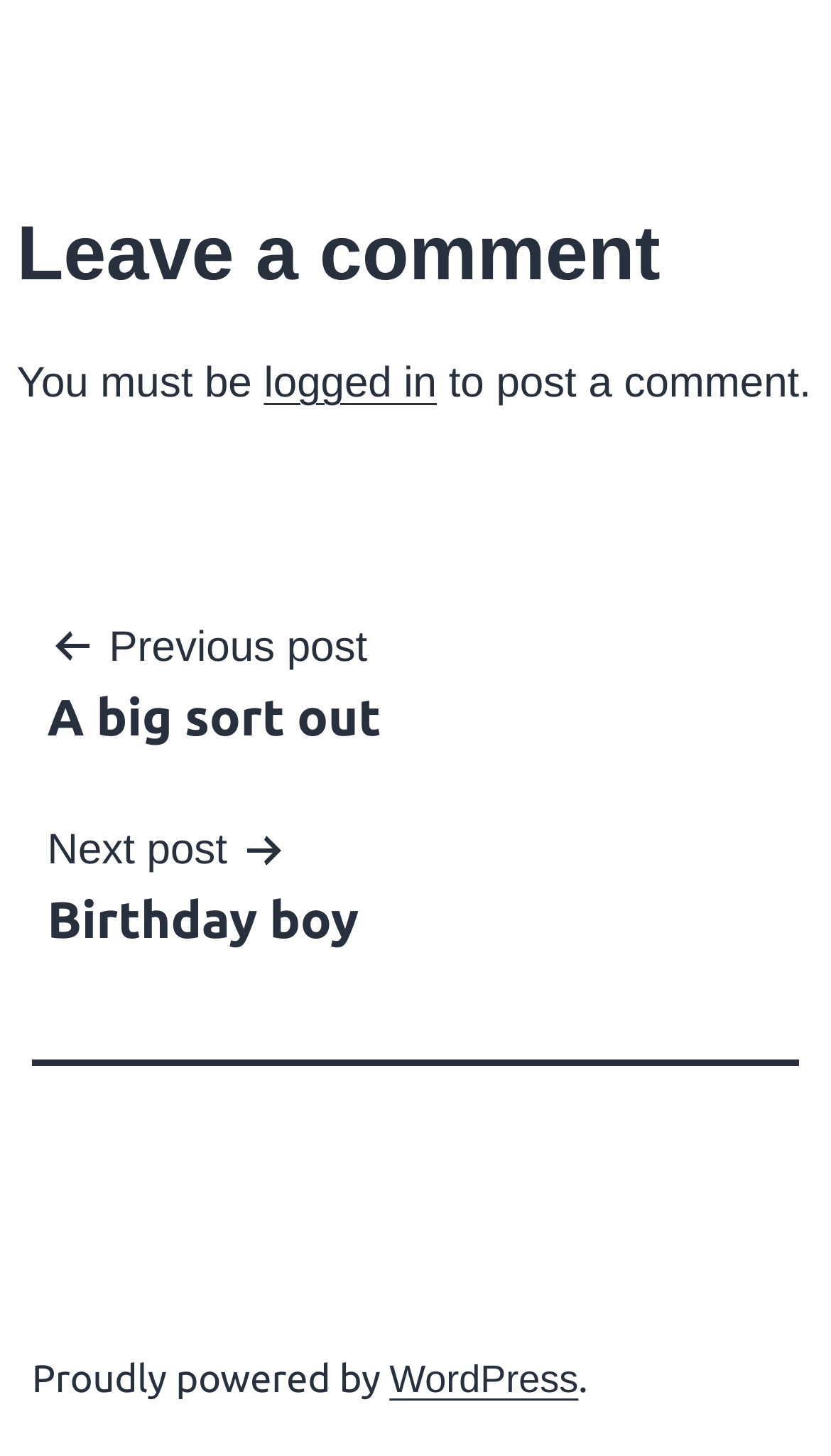Please use the details from the image to answer the following question comprehensively:
What is the name of the website?

The name of the website can be found in the link 'Pear Tree Cottage Restoration' which is likely to be the title of the website.